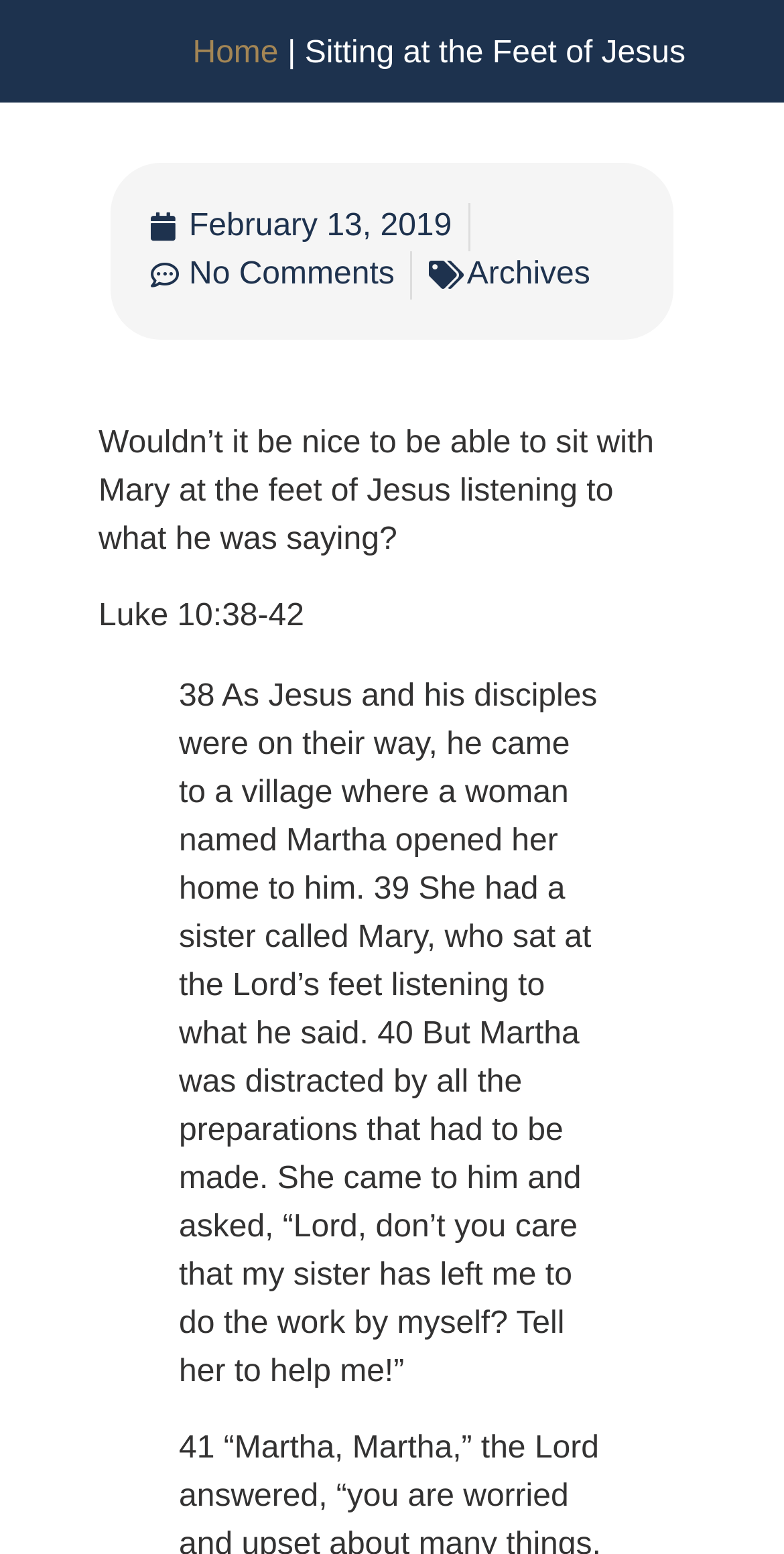Given the description "Archives", provide the bounding box coordinates of the corresponding UI element.

[0.596, 0.165, 0.753, 0.187]